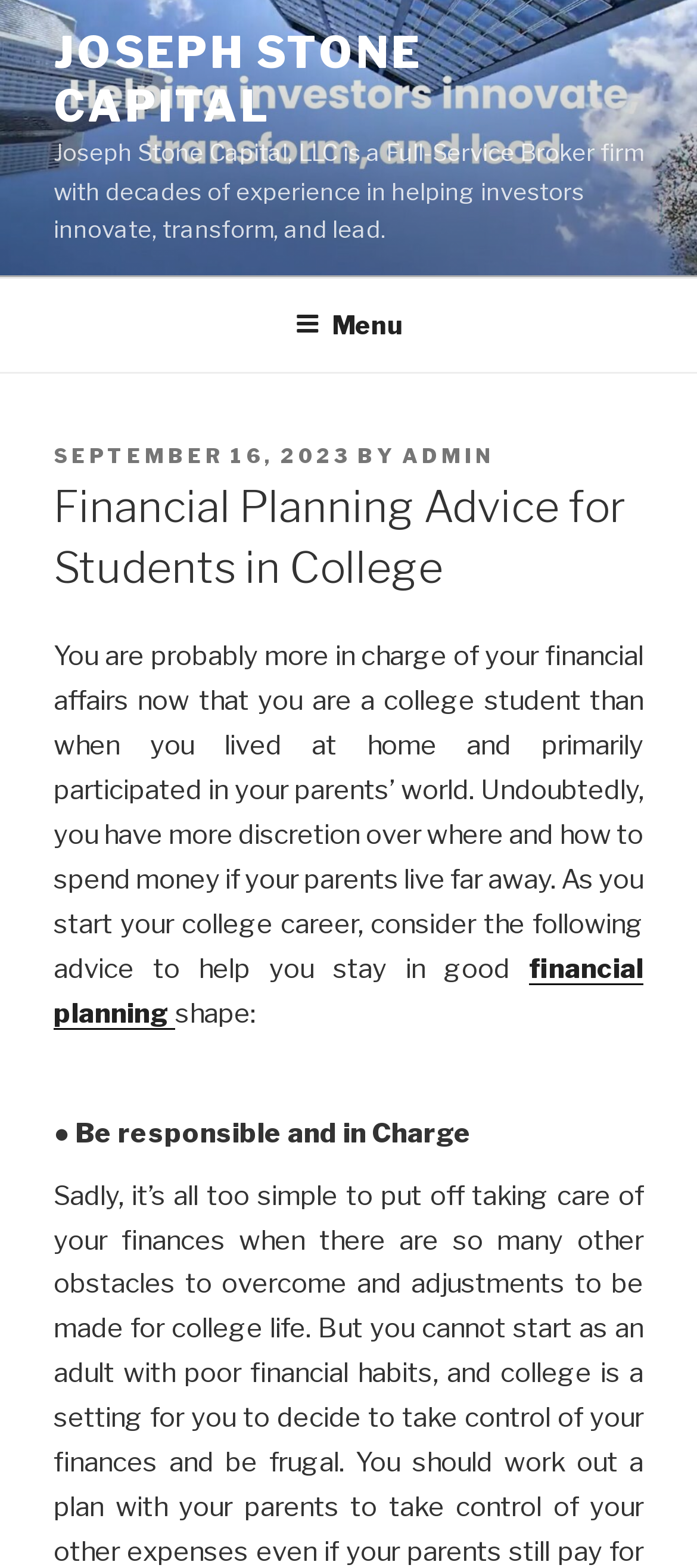Provide a single word or phrase answer to the question: 
What is the name of the company?

Joseph Stone Capital